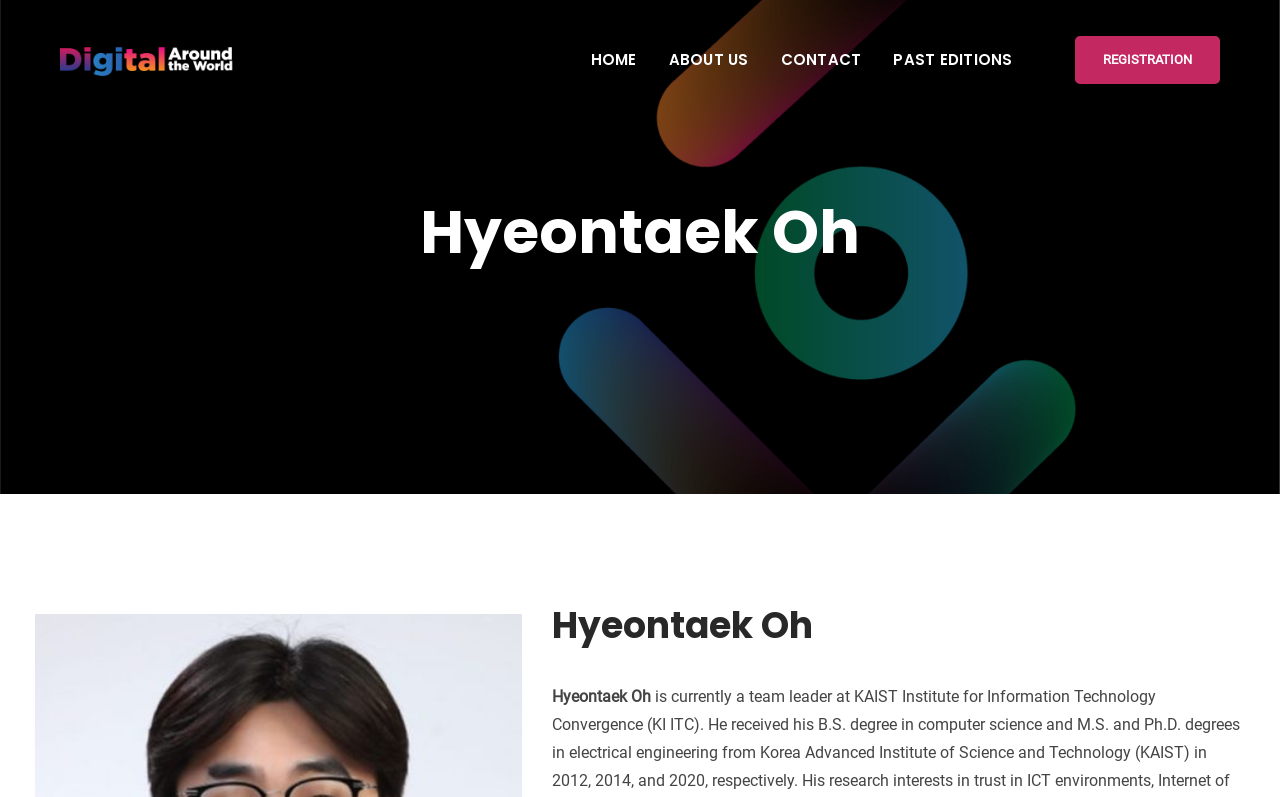Give a one-word or short phrase answer to the question: 
How many navigation links are there at the top of the webpage?

5